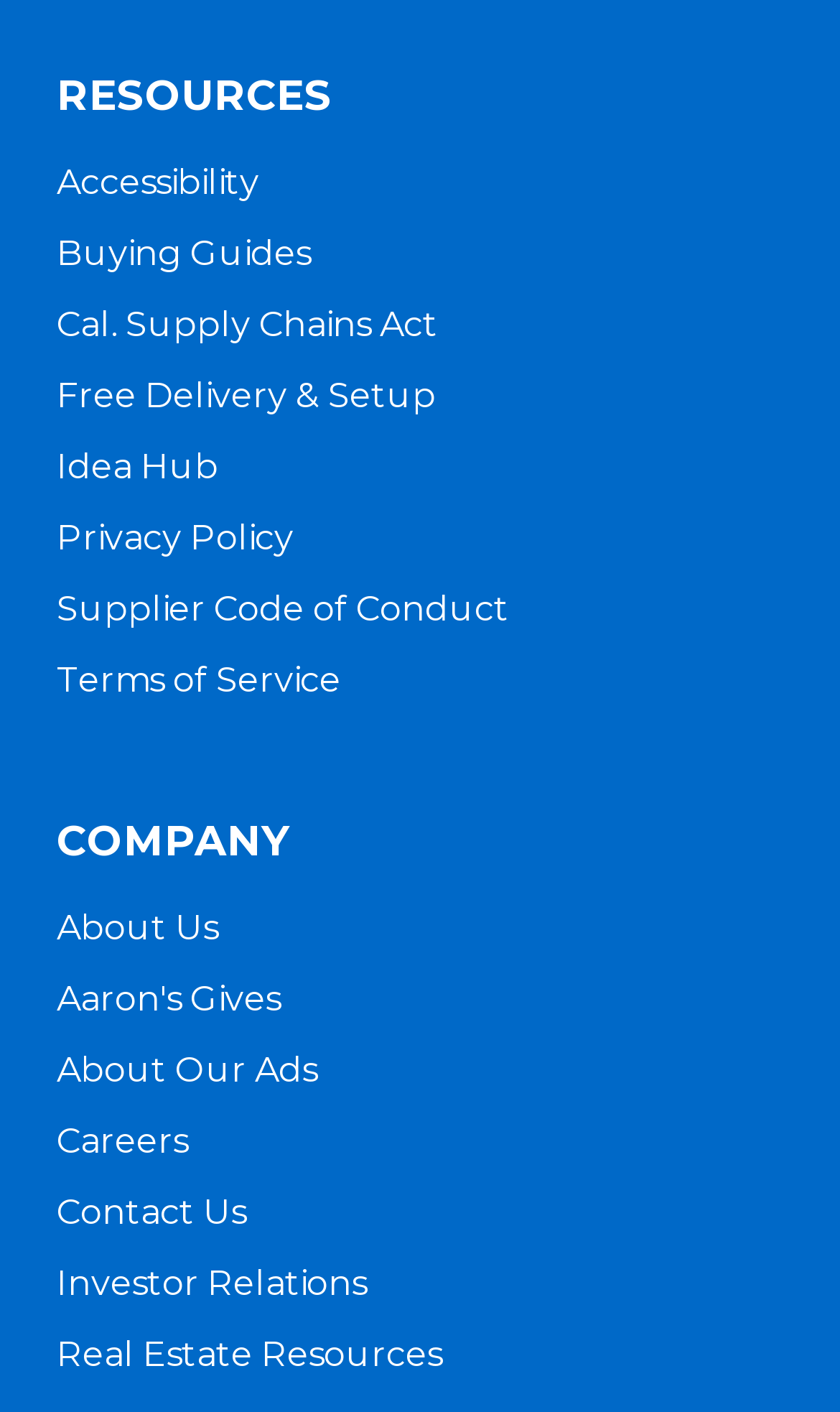Determine the bounding box coordinates of the section to be clicked to follow the instruction: "View accessibility information". The coordinates should be given as four float numbers between 0 and 1, formatted as [left, top, right, bottom].

[0.068, 0.114, 0.309, 0.146]